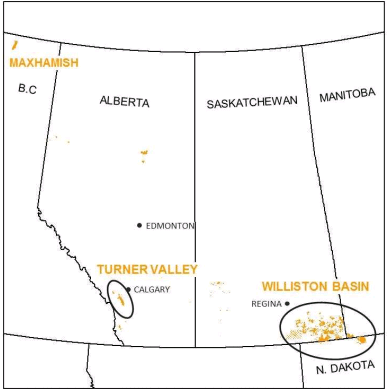What is the name of the basin that extends into North Dakota?
Please answer the question with a detailed and comprehensive explanation.

The map shows the Williston Basin as one of the primary geographical areas, and it is specified to extend into North Dakota, which is a state in the United States.